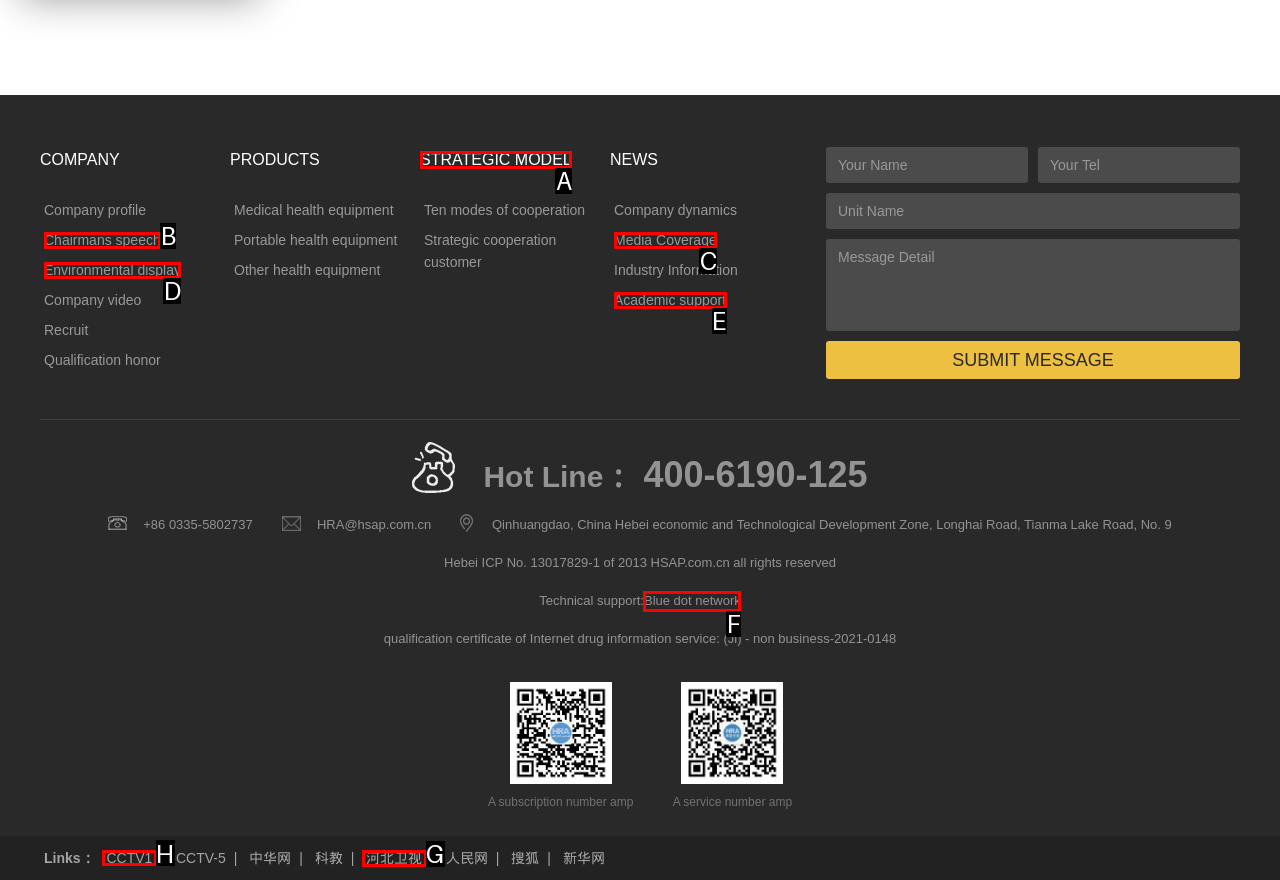Choose the HTML element that should be clicked to achieve this task: Visit CCTV1
Respond with the letter of the correct choice.

H